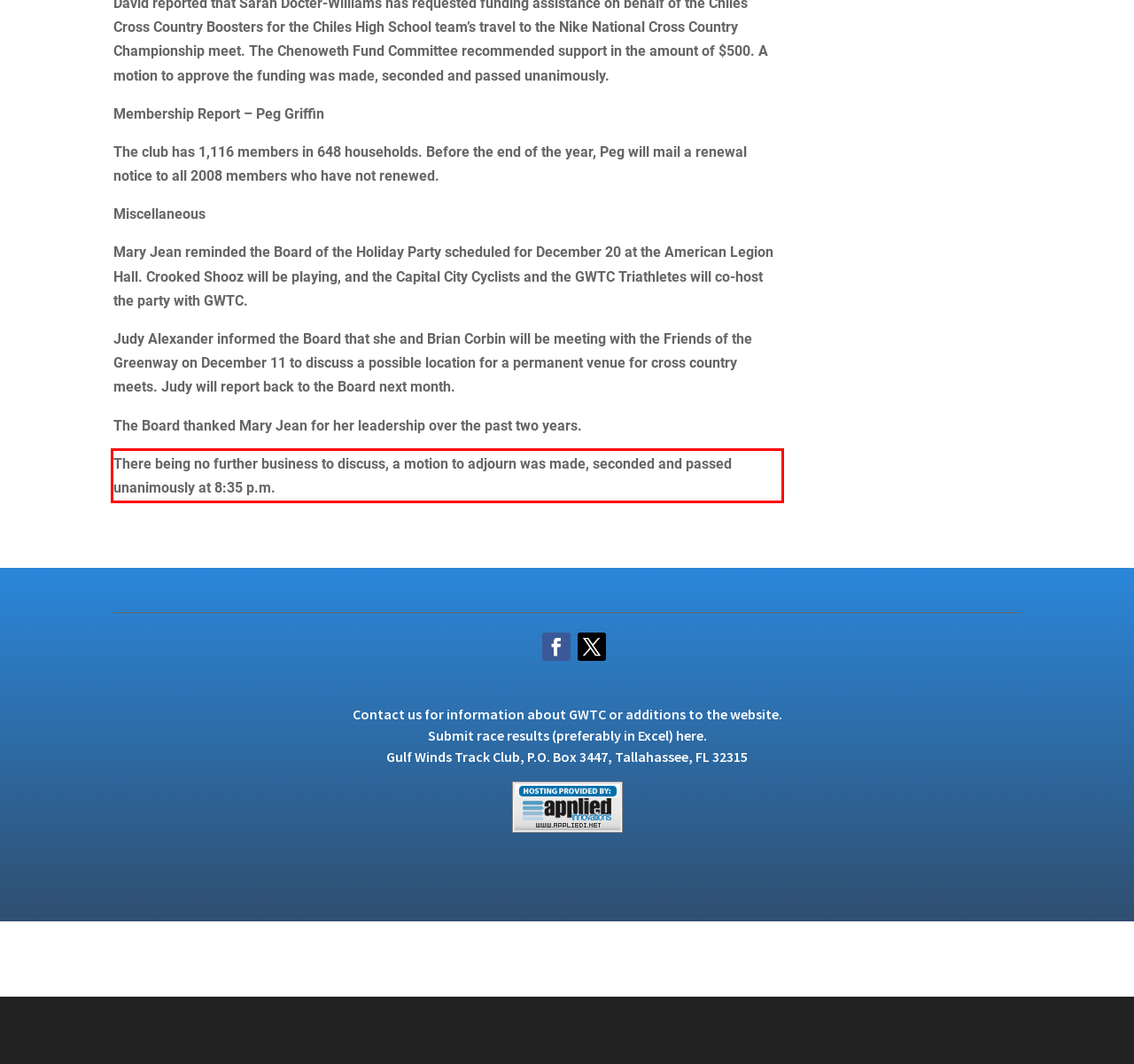Given a screenshot of a webpage with a red bounding box, extract the text content from the UI element inside the red bounding box.

There being no further business to discuss, a motion to adjourn was made, seconded and passed unanimously at 8:35 p.m.